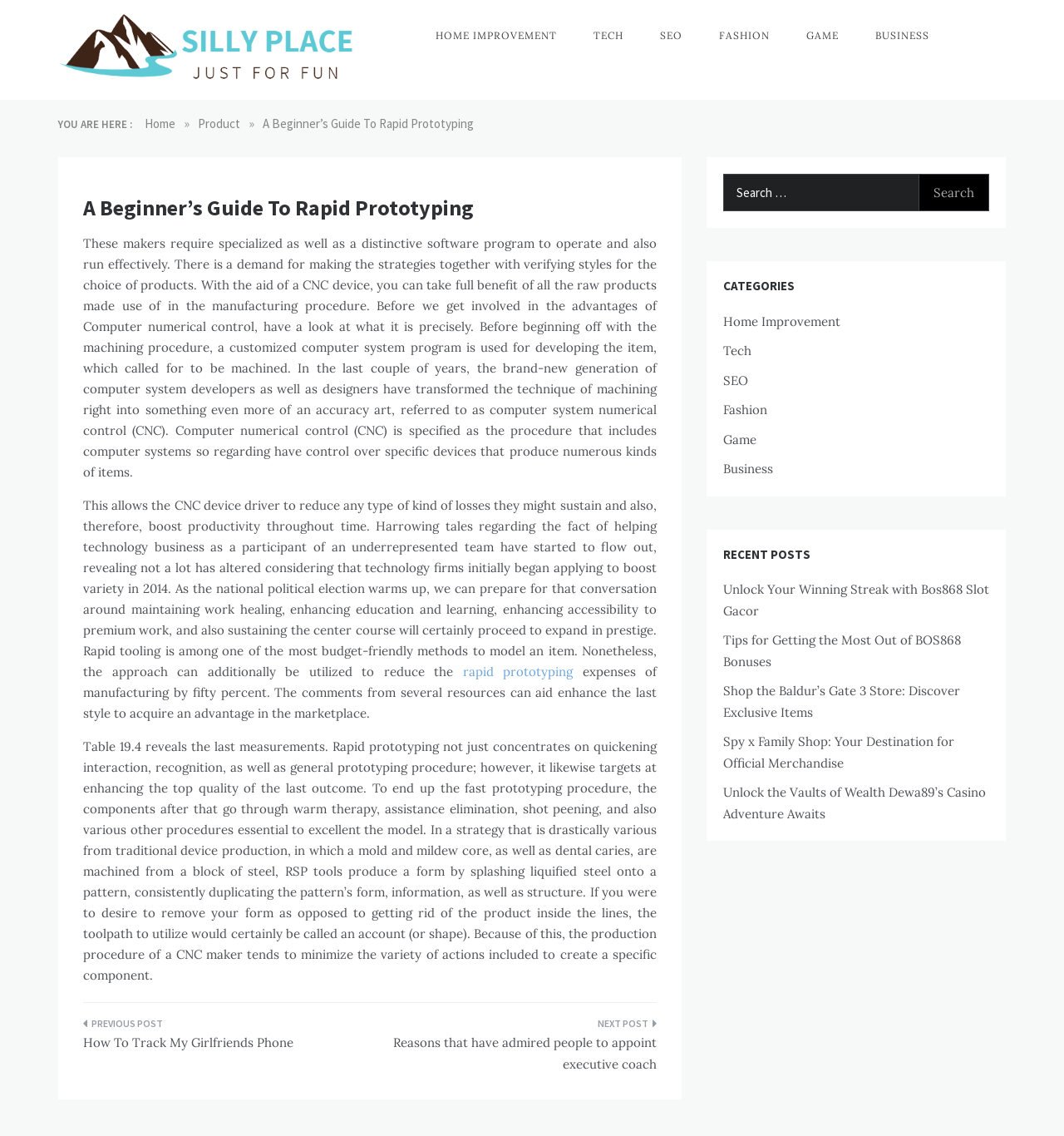Pinpoint the bounding box coordinates of the area that must be clicked to complete this instruction: "Click on the 'NEXT POST' link".

[0.359, 0.894, 0.617, 0.953]